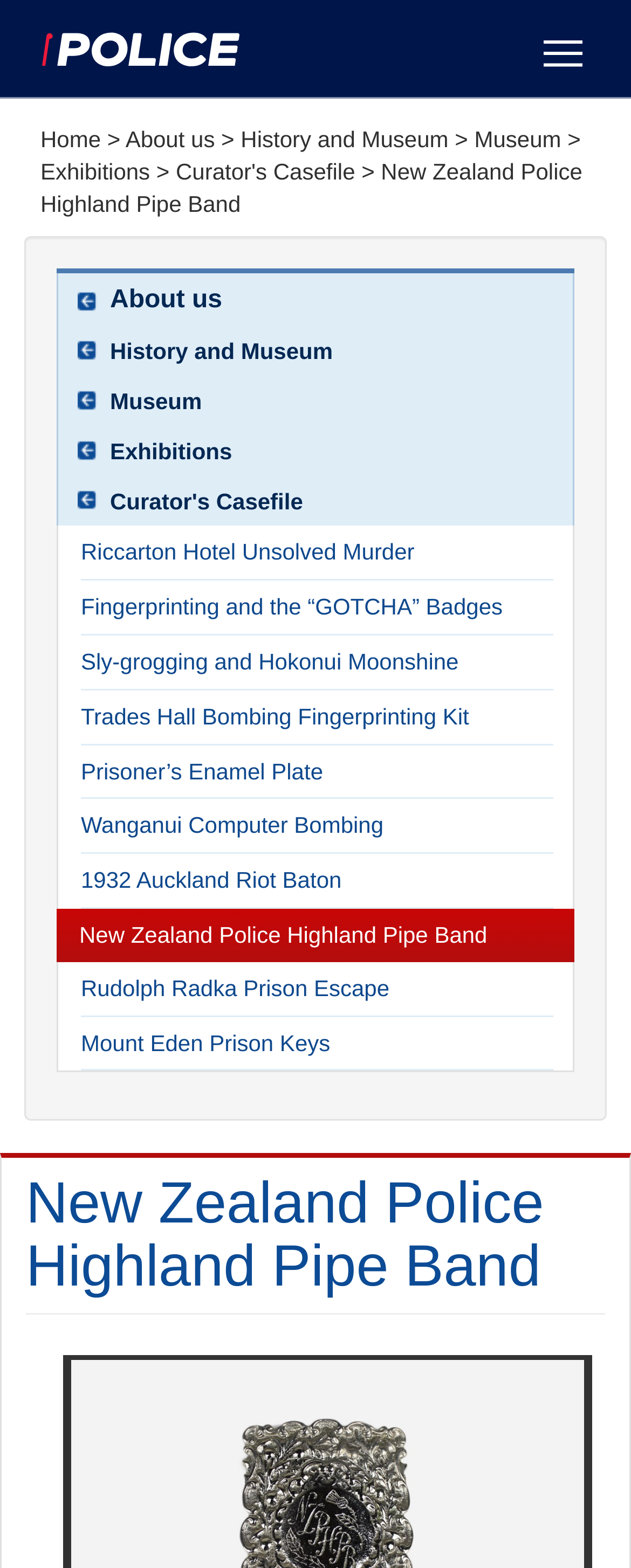Please provide a short answer using a single word or phrase for the question:
What is the URL of the police website?

police.govt.nz